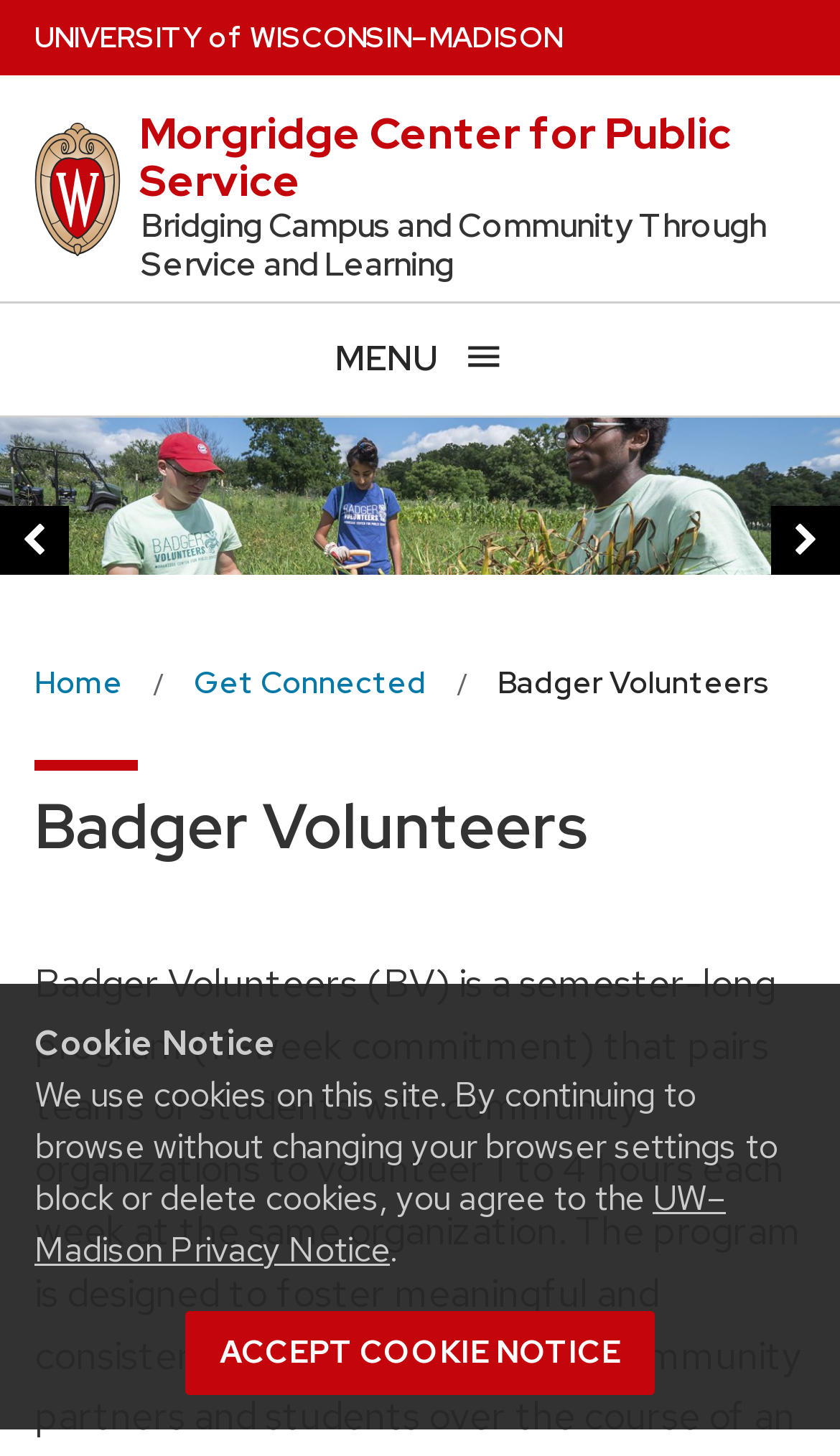Determine the bounding box coordinates of the region I should click to achieve the following instruction: "View previous slide". Ensure the bounding box coordinates are four float numbers between 0 and 1, i.e., [left, top, right, bottom].

[0.0, 0.347, 0.082, 0.395]